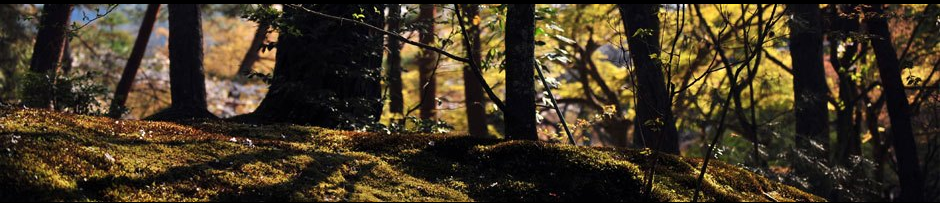Offer a detailed explanation of what is happening in the image.

The image captures a serene forest landscape, showcasing a carpet of lush green moss covering the ground, illuminated by soft sunlight filtering through the trees. Tall, slender trunks rise majestically from the undergrowth, framed by a backdrop of vibrant foliage, hinting at the changing seasons. The gentle interplay of light and shadow enhances the tranquil ambiance, inviting viewers into a moment of peace amid nature's beauty. This natural setting conjures a sense of calm and rejuvenation, perfect for contemplation or a leisurely stroll in the woods.